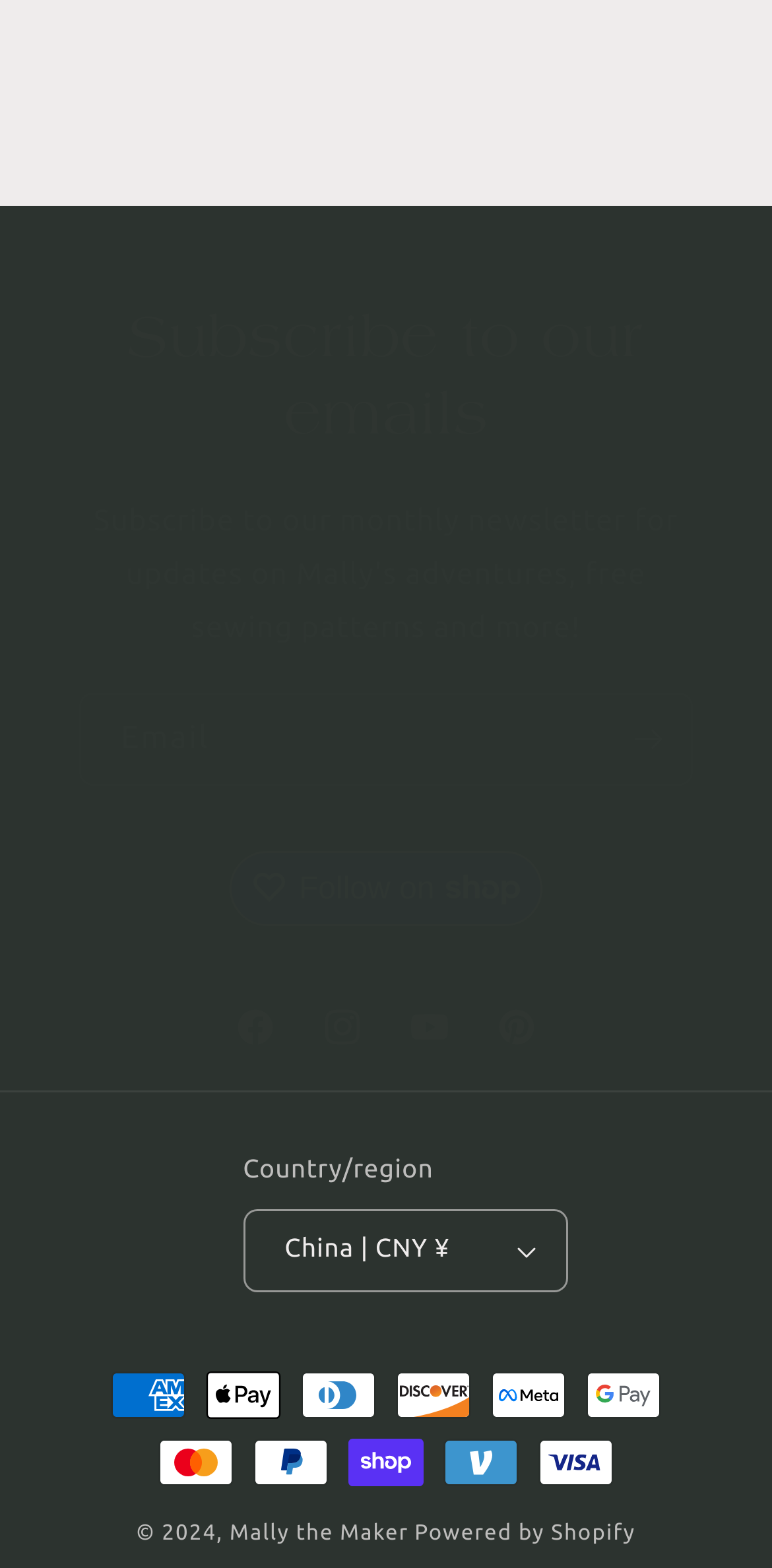Given the element description YouTube, identify the bounding box coordinates for the UI element on the webpage screenshot. The format should be (top-left x, top-left y, bottom-right x, bottom-right y), with values between 0 and 1.

[0.5, 0.627, 0.613, 0.682]